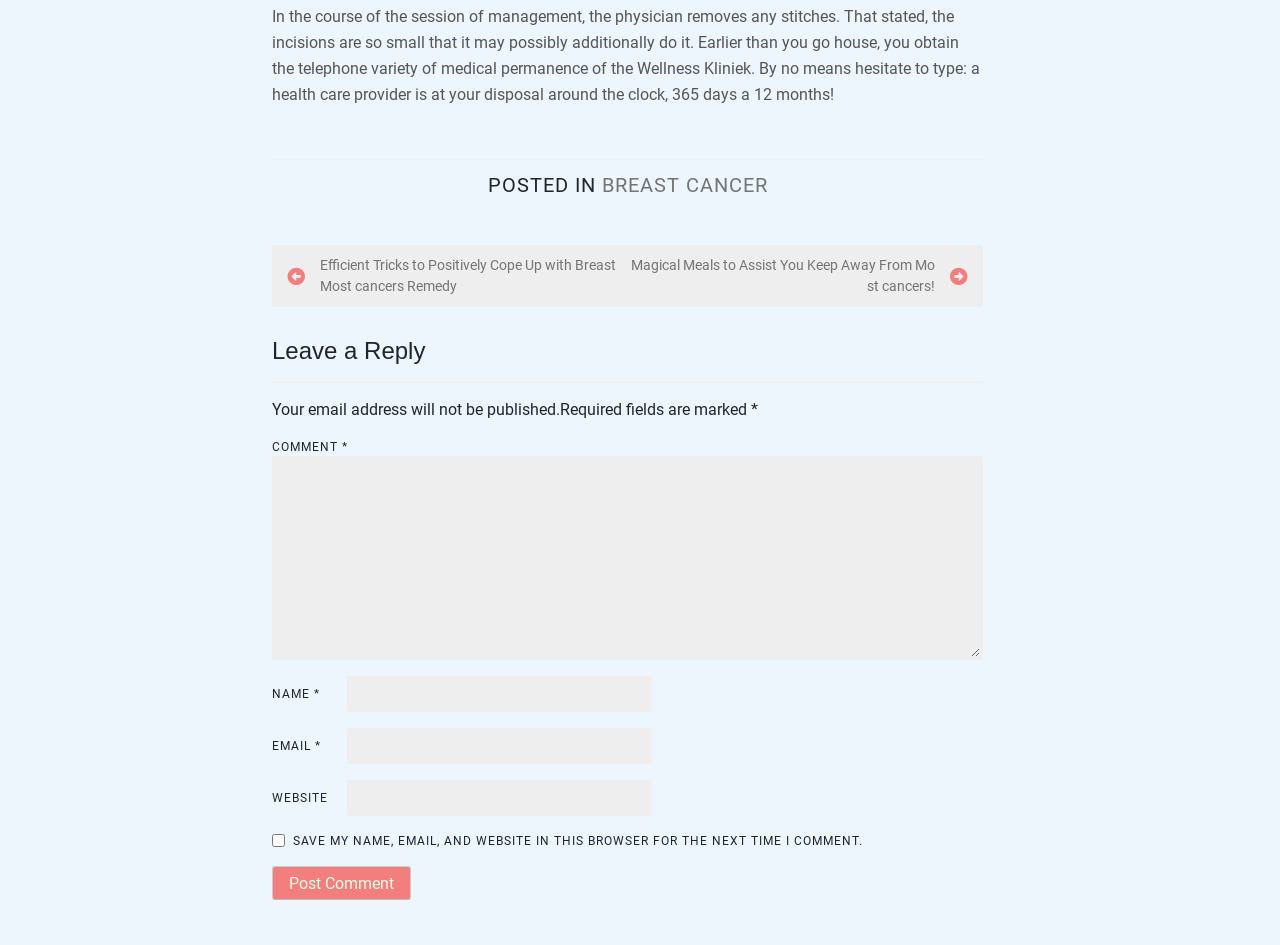What is the function of the checkbox? Examine the screenshot and reply using just one word or a brief phrase.

To save user information